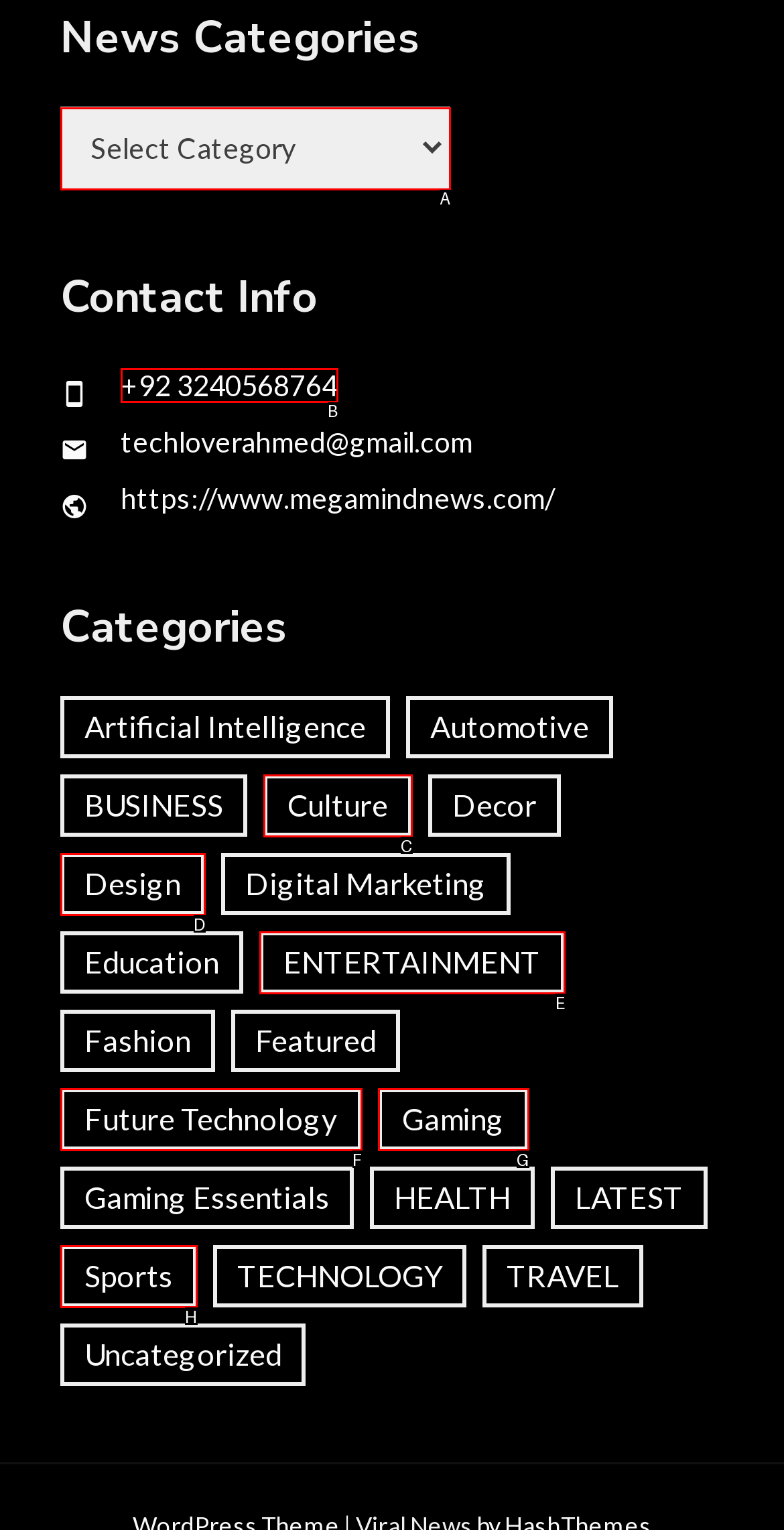Identify the letter of the UI element you need to select to accomplish the task: Contact via phone.
Respond with the option's letter from the given choices directly.

B